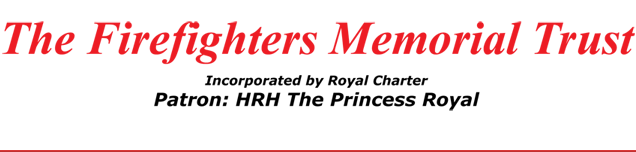Answer with a single word or phrase: 
Is the Firefighters Memorial Trust formally incorporated by Royal Charter?

Yes